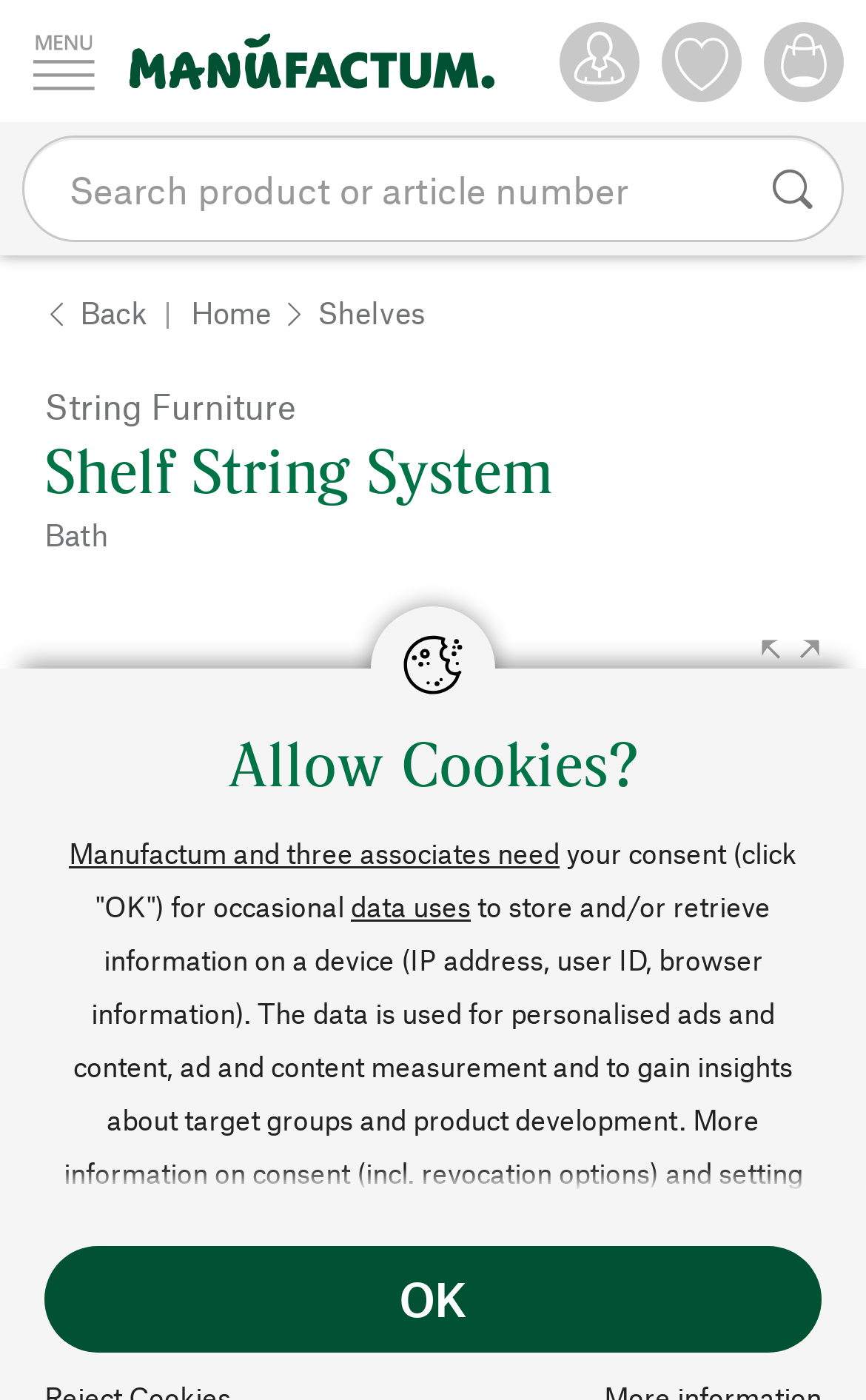Please analyze the image and give a detailed answer to the question:
How many buttons are there at the bottom of the webpage?

There are three buttons at the bottom of the webpage: 'OK', an enabled button, and a disabled button. These buttons are located below the text about allowing cookies.